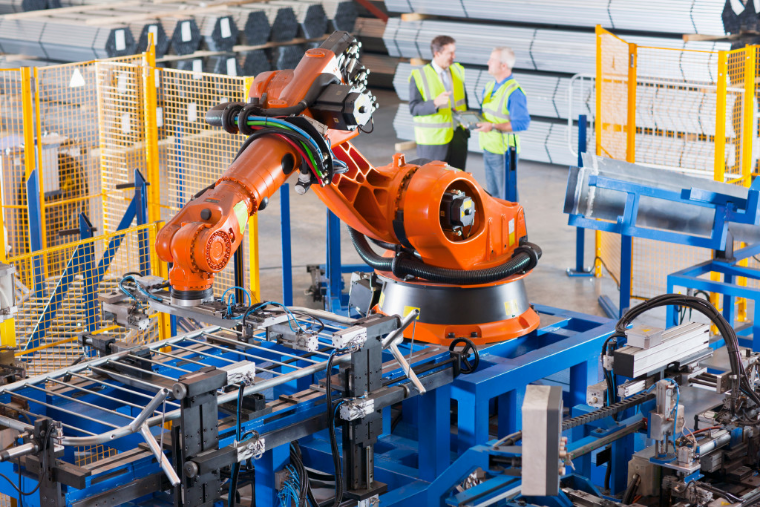Please give a concise answer to this question using a single word or phrase: 
How many workers are in the background?

Two